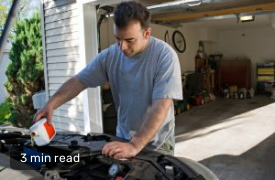Describe every significant element in the image thoroughly.

In a sunlit garage, a man is focused on maintaining his vehicle, pouring liquid into the engine compartment. He wears a casual grey t-shirt and appears to be engaged in a hands-on task, embodying the spirit of DIY mechanic work. The background reveals a well-organized space with tools and equipment, highlighting the practical aspects of home maintenance. This image accompanies an article titled "How to Maintain Your Garage in Your Denver Home," indicating that readers can glean useful insights in just a short three-minute read. The scene captures not only the act of car maintenance but also the broader theme of home upkeep and improvement, essential for any homeowner.